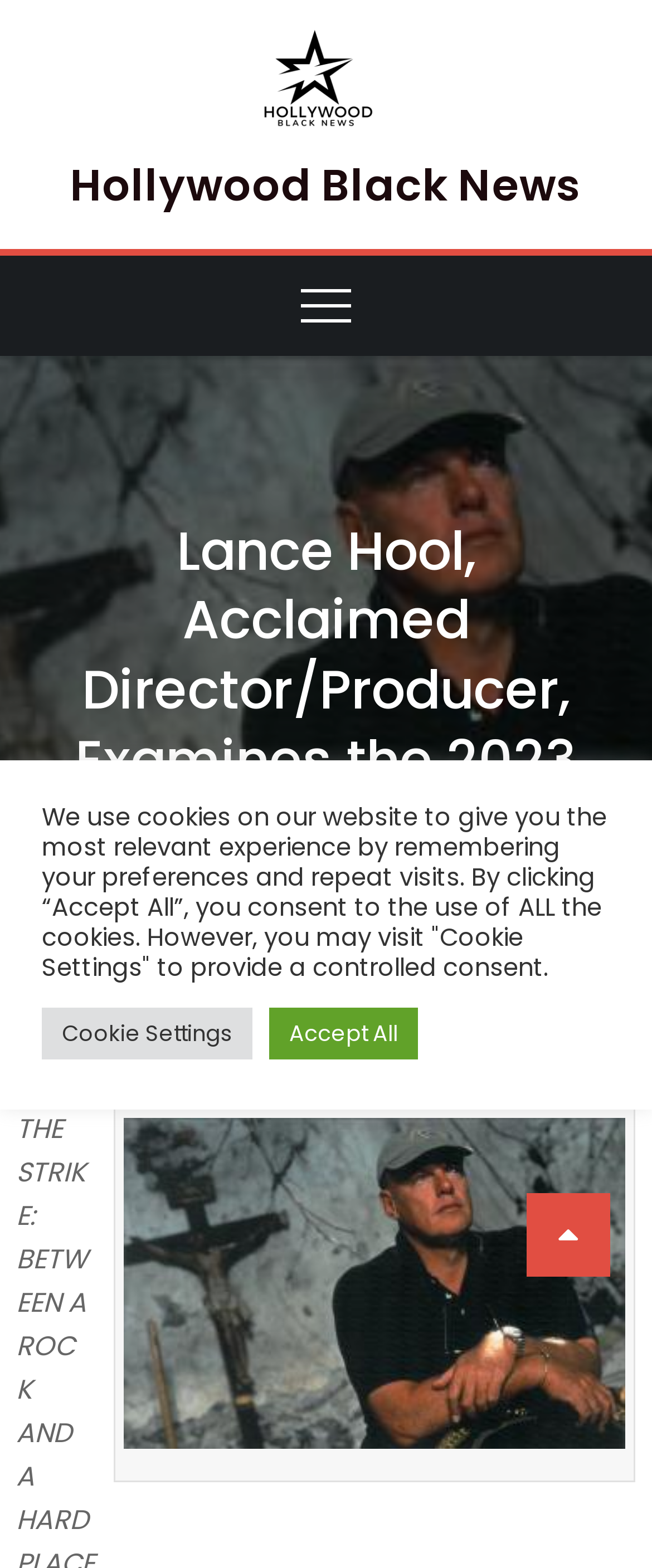Using the element description Hollywood Black News, predict the bounding box coordinates for the UI element. Provide the coordinates in (top-left x, top-left y, bottom-right x, bottom-right y) format with values ranging from 0 to 1.

[0.107, 0.099, 0.893, 0.137]